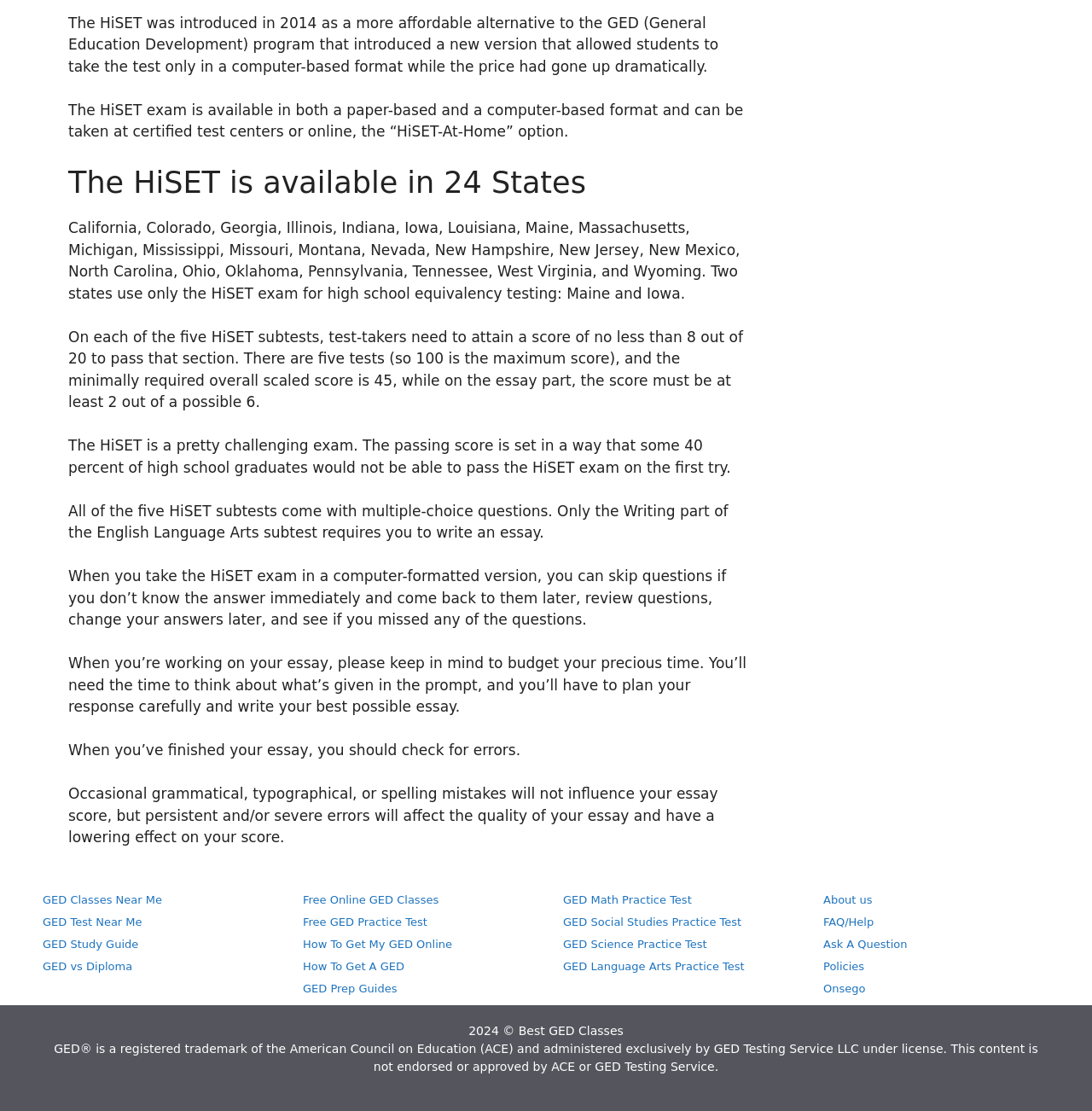Locate the bounding box coordinates of the item that should be clicked to fulfill the instruction: "Click on 'About us'".

[0.754, 0.804, 0.799, 0.815]